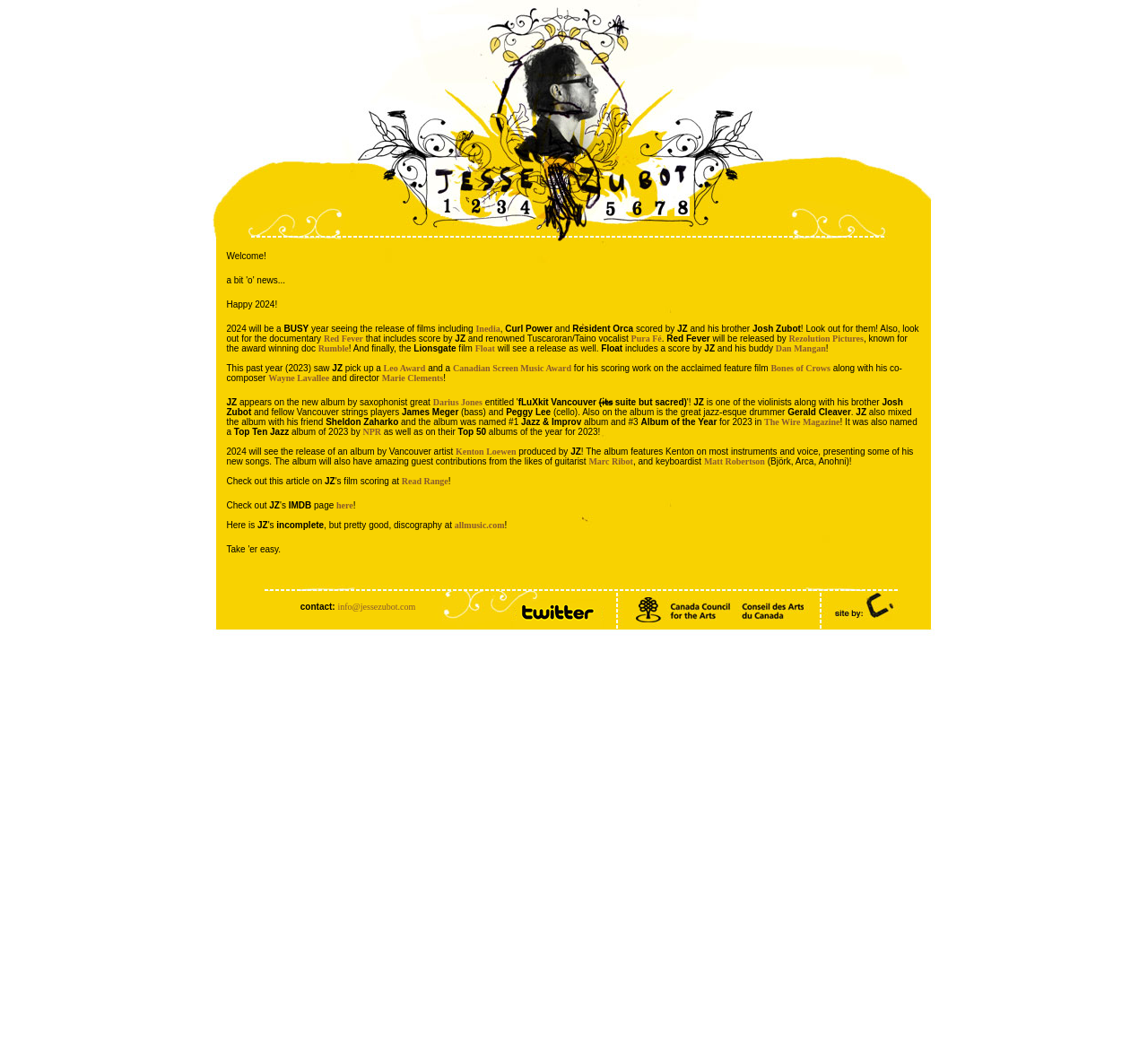Provide a single word or phrase to answer the given question: 
Who is the renowned Tuscaroran/Taino vocalist that JZ collaborated with on the documentary Red Fever?

Pura Fé